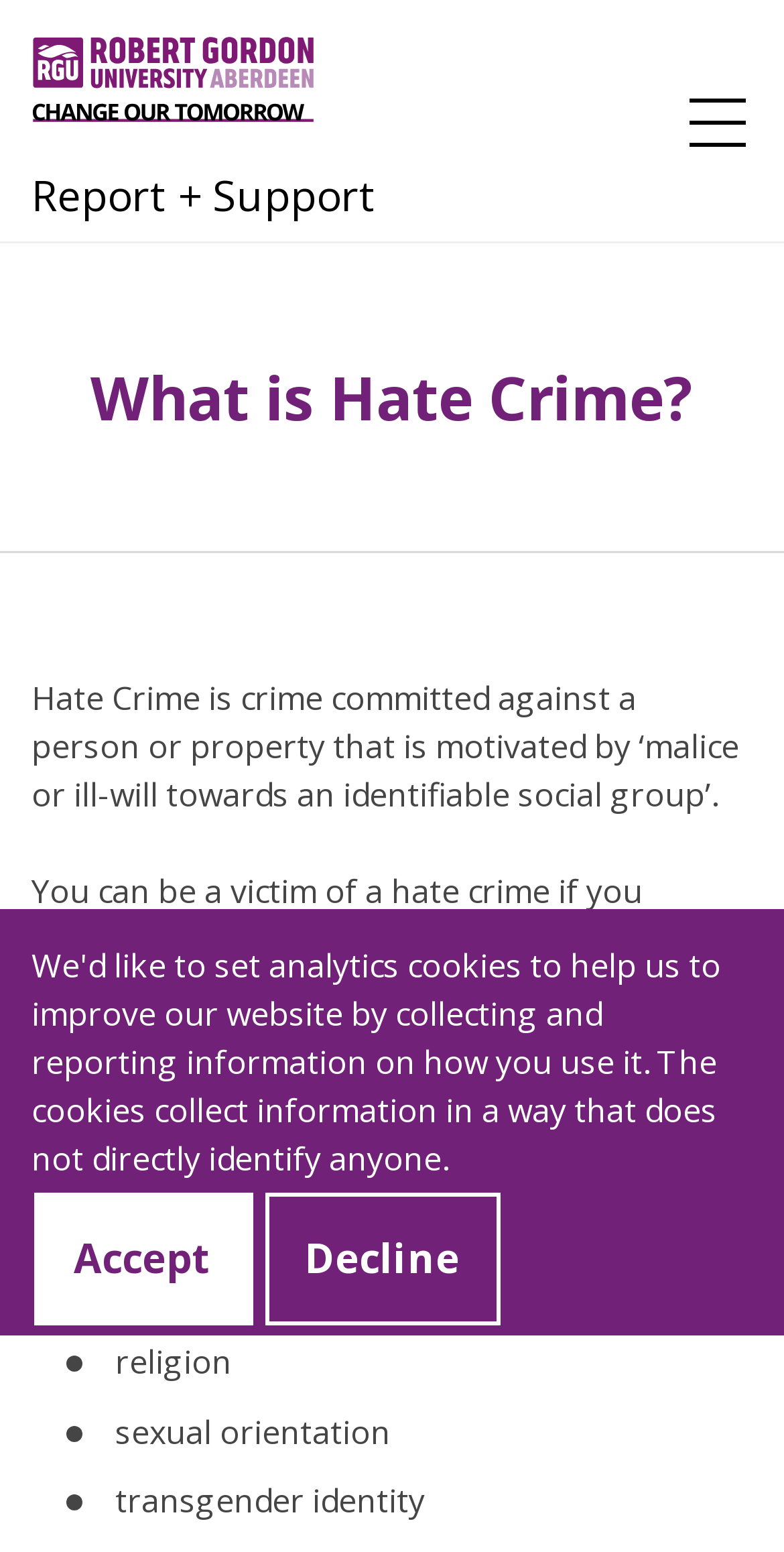Determine which piece of text is the heading of the webpage and provide it.

What is Hate Crime?